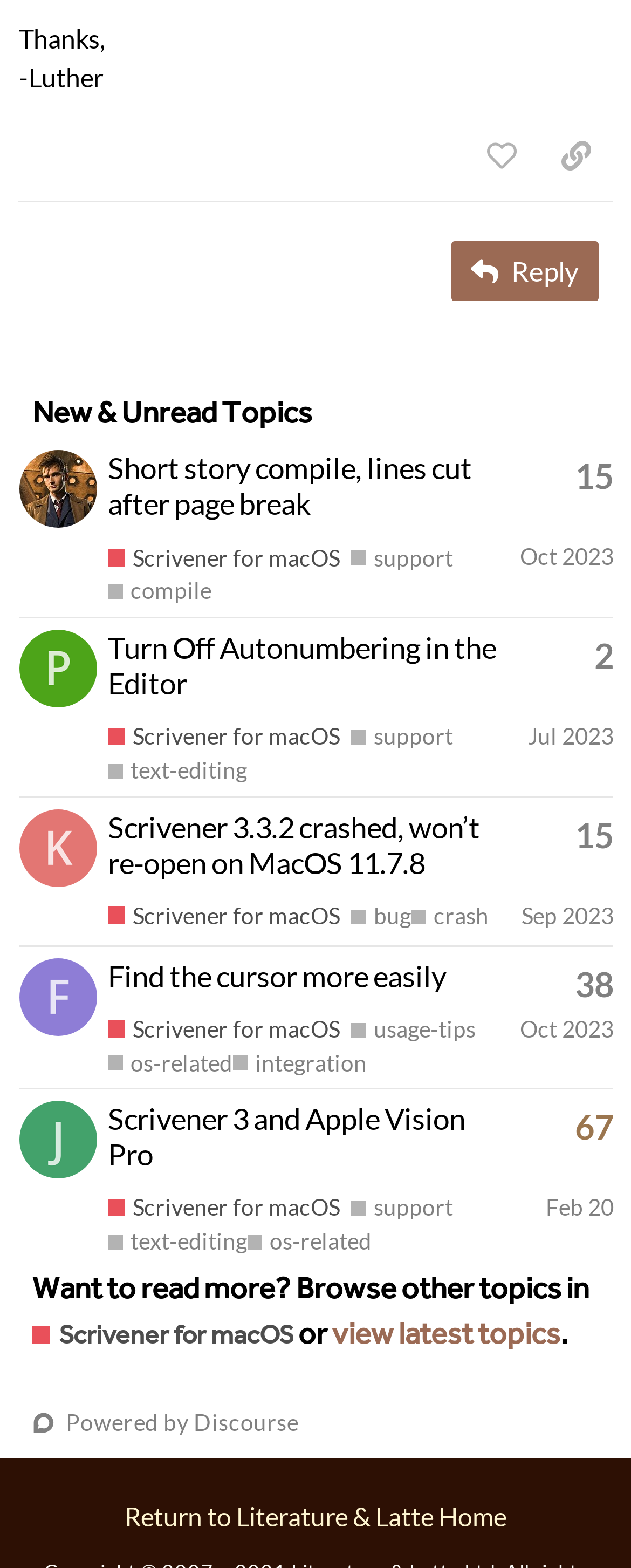What is the profile name of the latest poster in the topic 'Scrivener 3 and Apple Vision Pro'?
With the help of the image, please provide a detailed response to the question.

I obtained the answer by analyzing the link element with the text 'Jefe533's profile, latest poster' which is associated with the topic 'Scrivener 3 and Apple Vision Pro'.